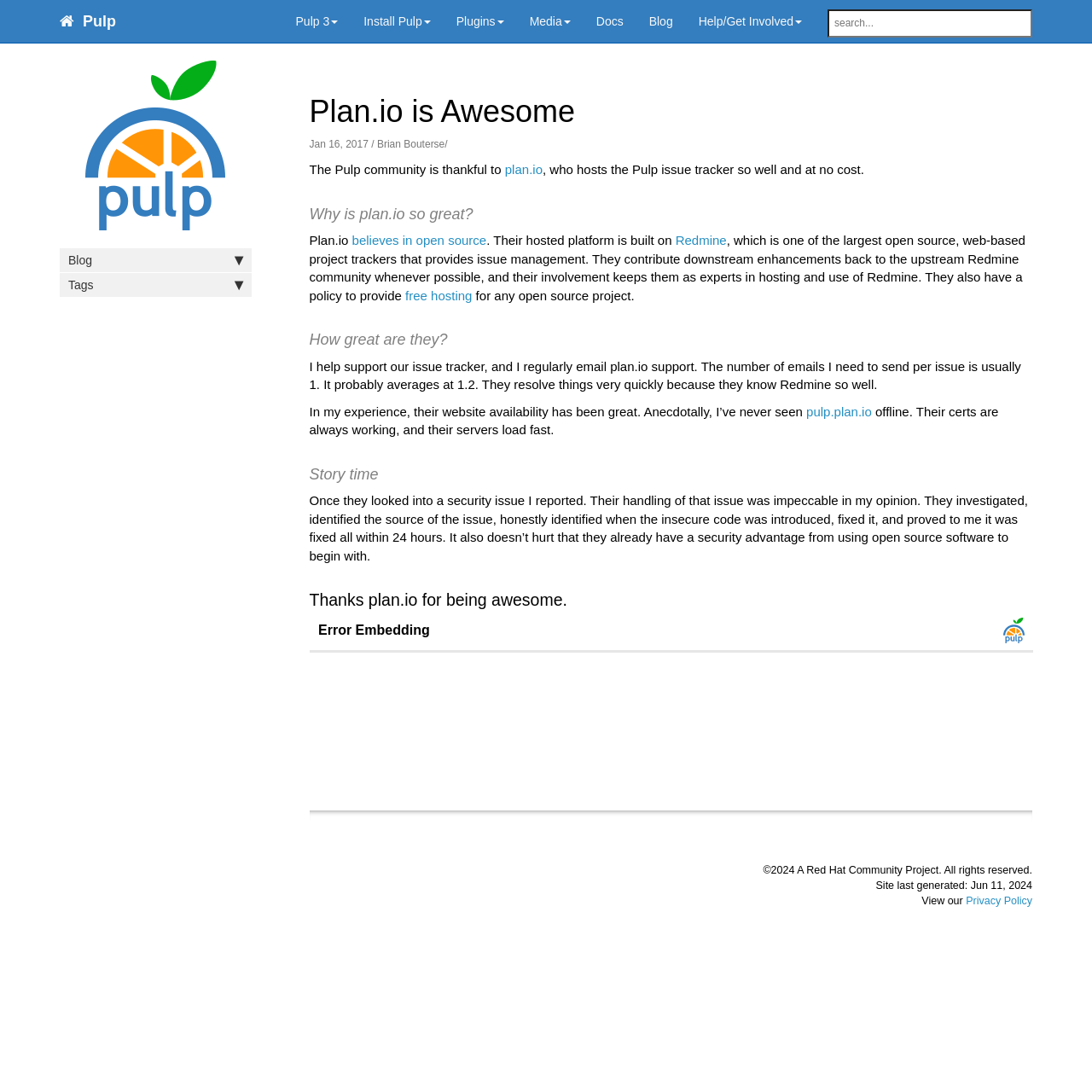Please indicate the bounding box coordinates of the element's region to be clicked to achieve the instruction: "Read the blog". Provide the coordinates as four float numbers between 0 and 1, i.e., [left, top, right, bottom].

[0.586, 0.009, 0.624, 0.03]